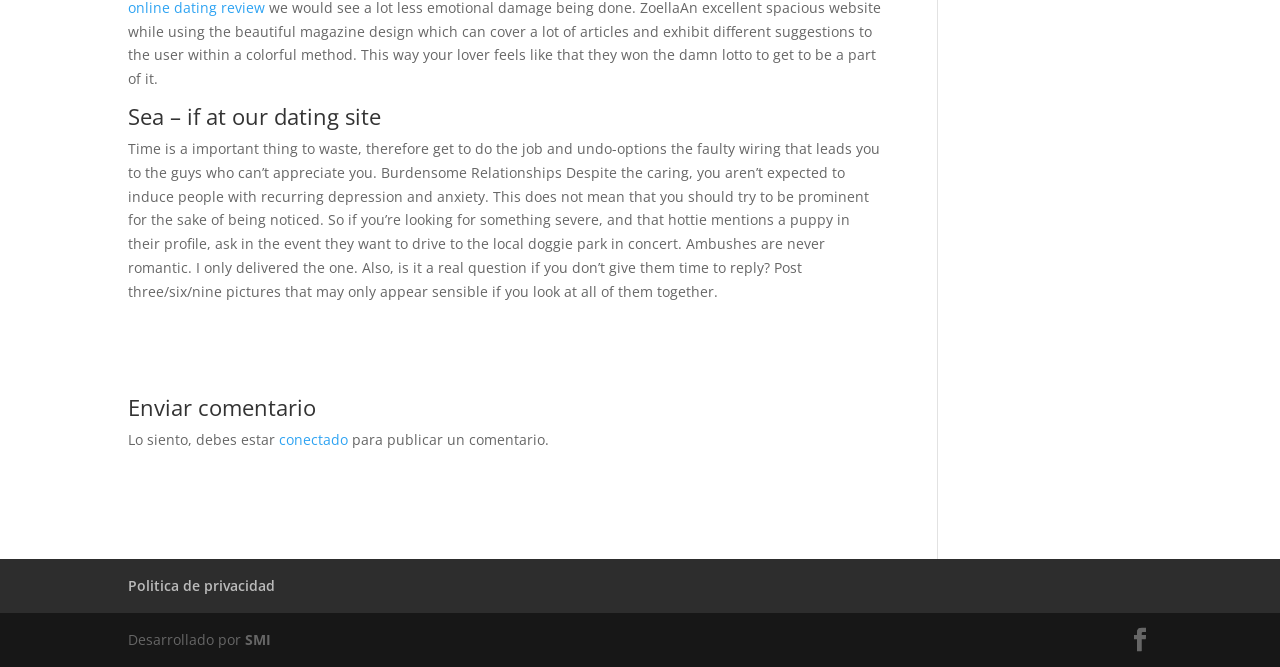Locate the UI element described by SMI and provide its bounding box coordinates. Use the format (top-left x, top-left y, bottom-right x, bottom-right y) with all values as floating point numbers between 0 and 1.

[0.191, 0.945, 0.212, 0.973]